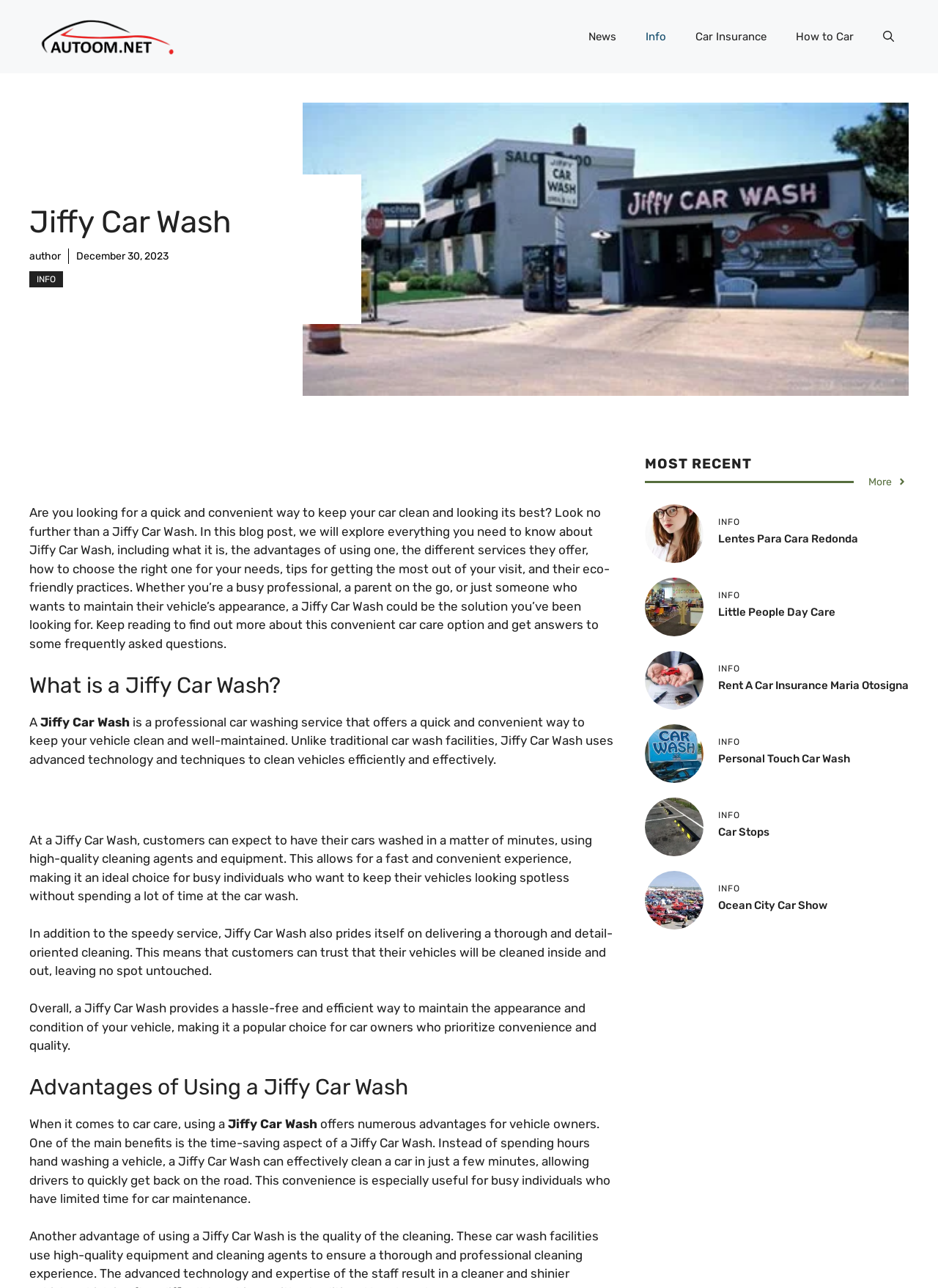What is the focus of the webpage's 'INFO' section?
Give a single word or phrase answer based on the content of the image.

Car-related topics